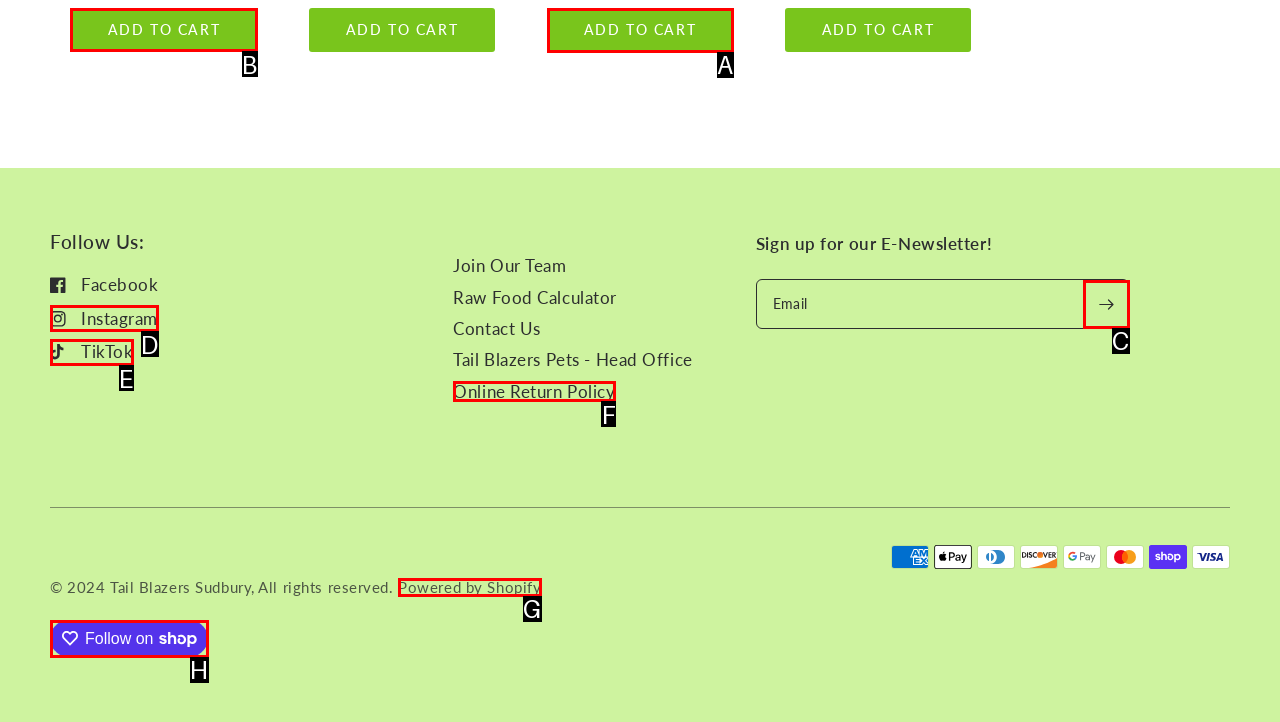To perform the task "Click the 'ADD TO CART' button", which UI element's letter should you select? Provide the letter directly.

B